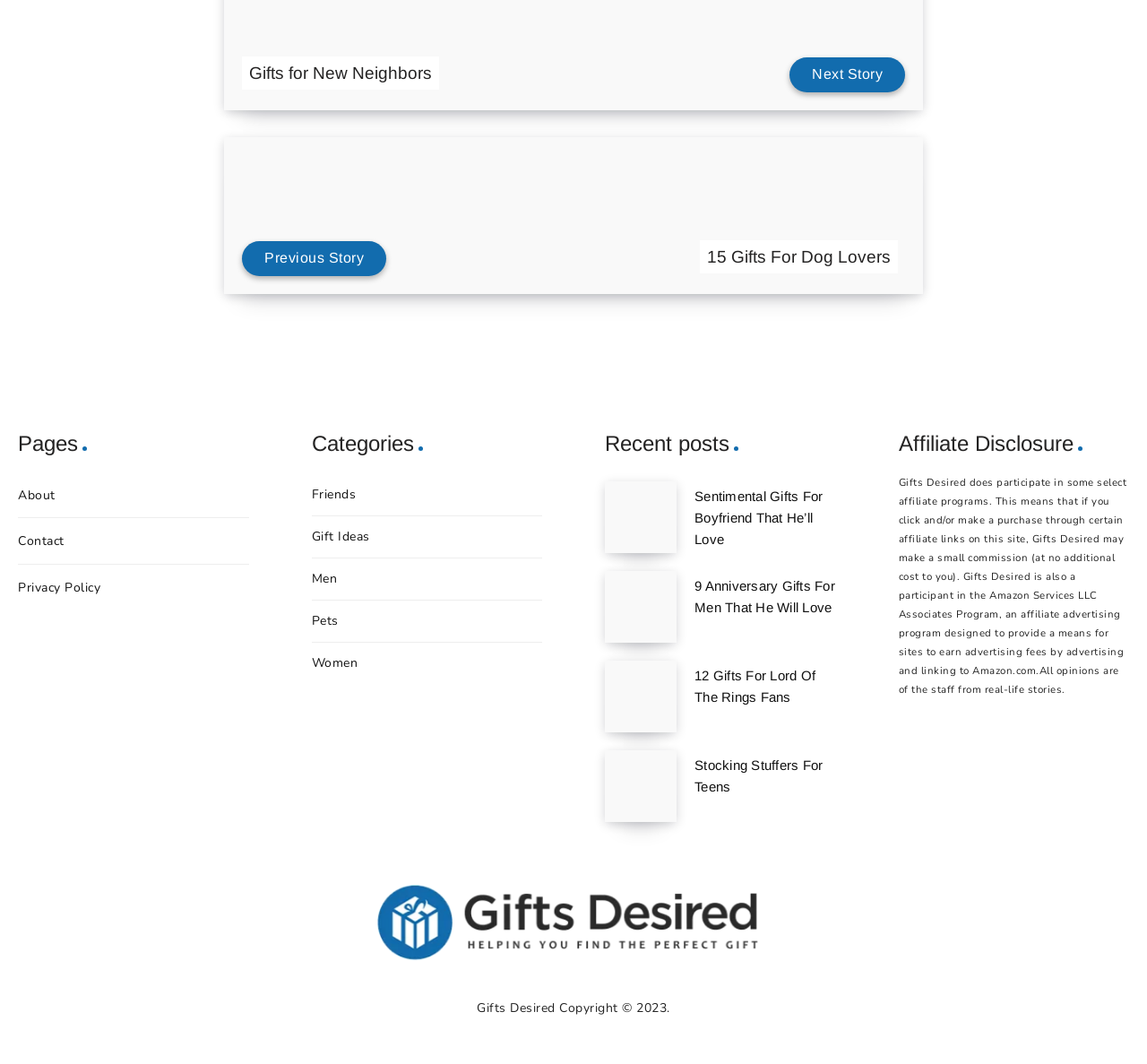Highlight the bounding box coordinates of the region I should click on to meet the following instruction: "Click on the 'About' link".

[0.016, 0.455, 0.048, 0.476]